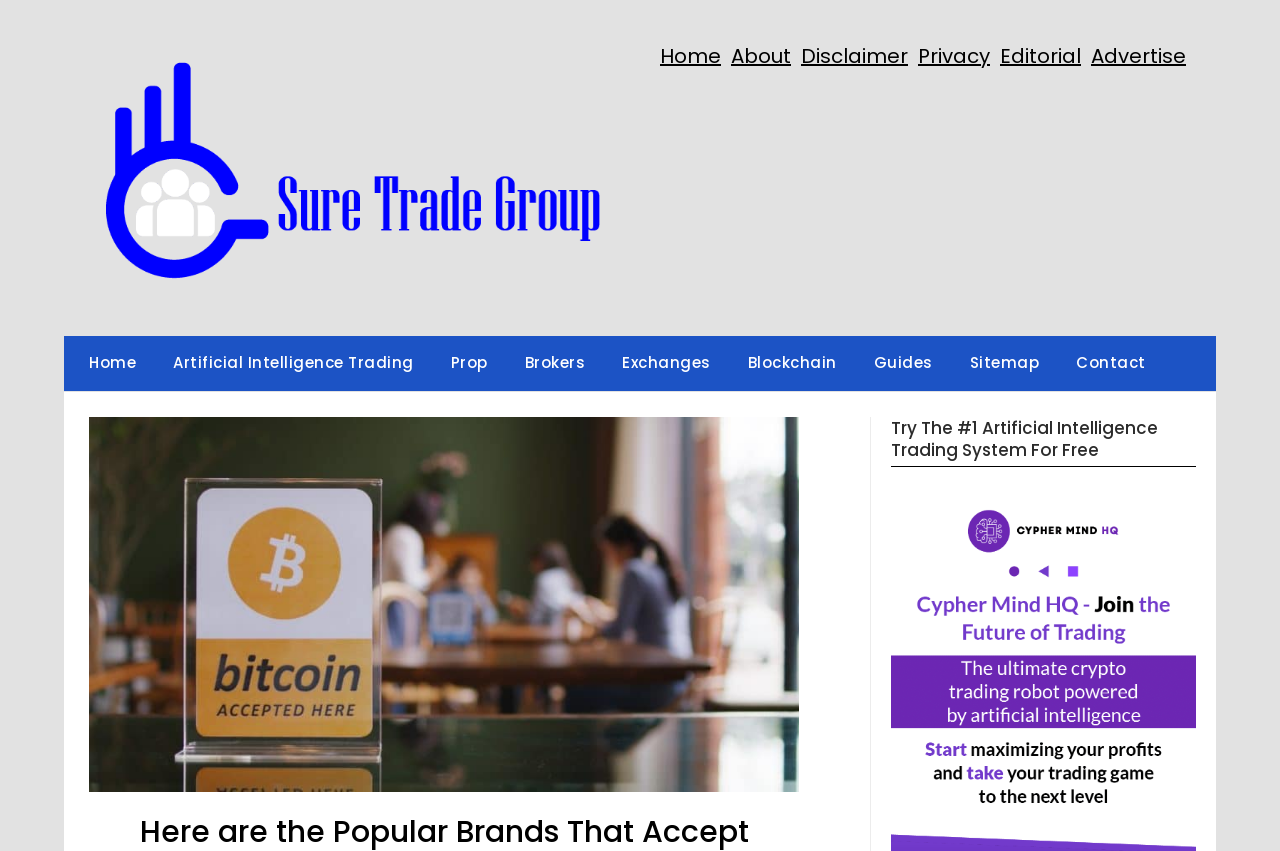Identify the primary heading of the webpage and provide its text.

Here are the Popular Brands That Accept Bitcoin Payments